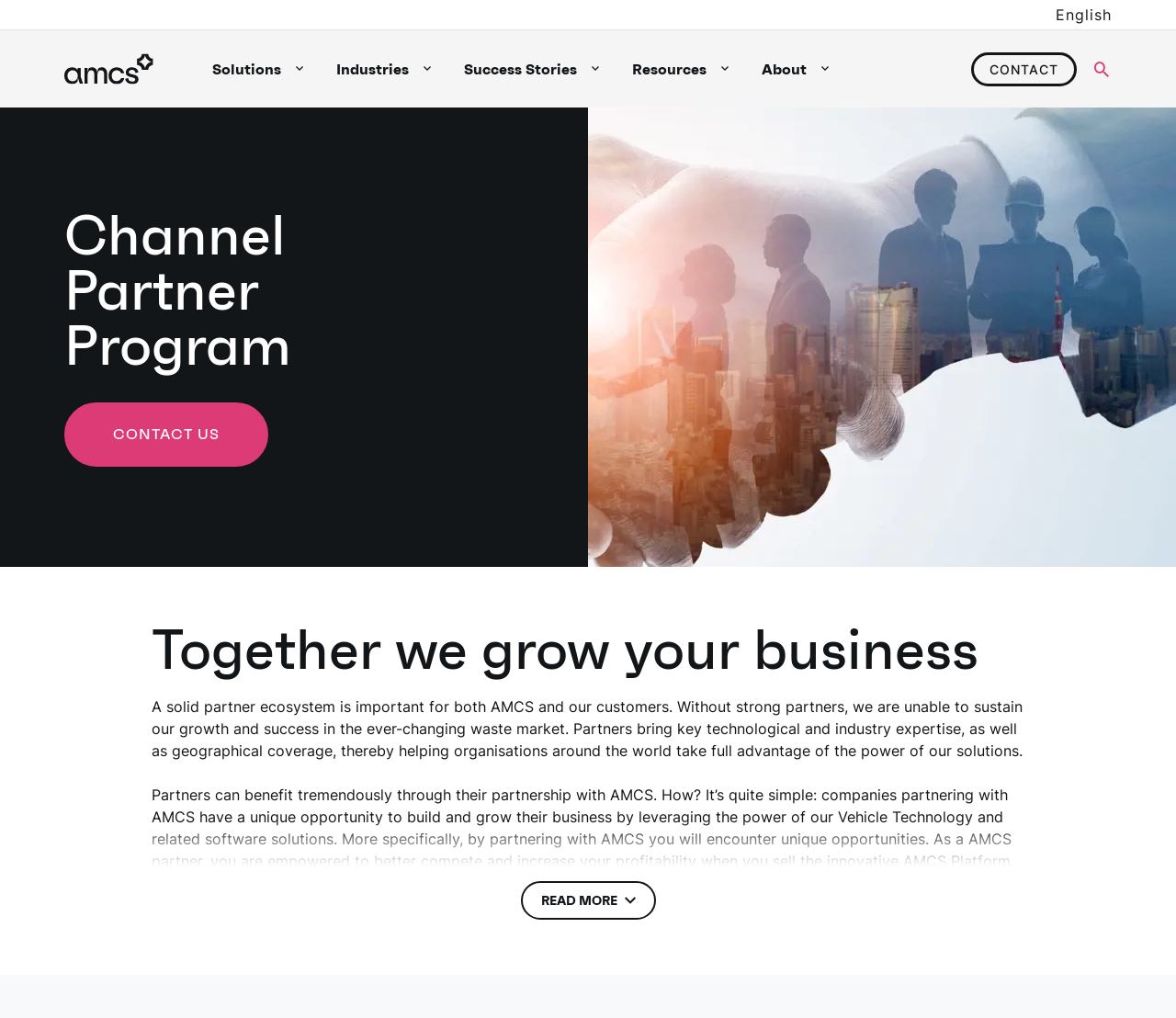Given the description English, predict the bounding box coordinates of the UI element. Ensure the coordinates are in the format (top-left x, top-left y, bottom-right x, bottom-right y) and all values are between 0 and 1.

[0.898, 0.004, 0.945, 0.025]